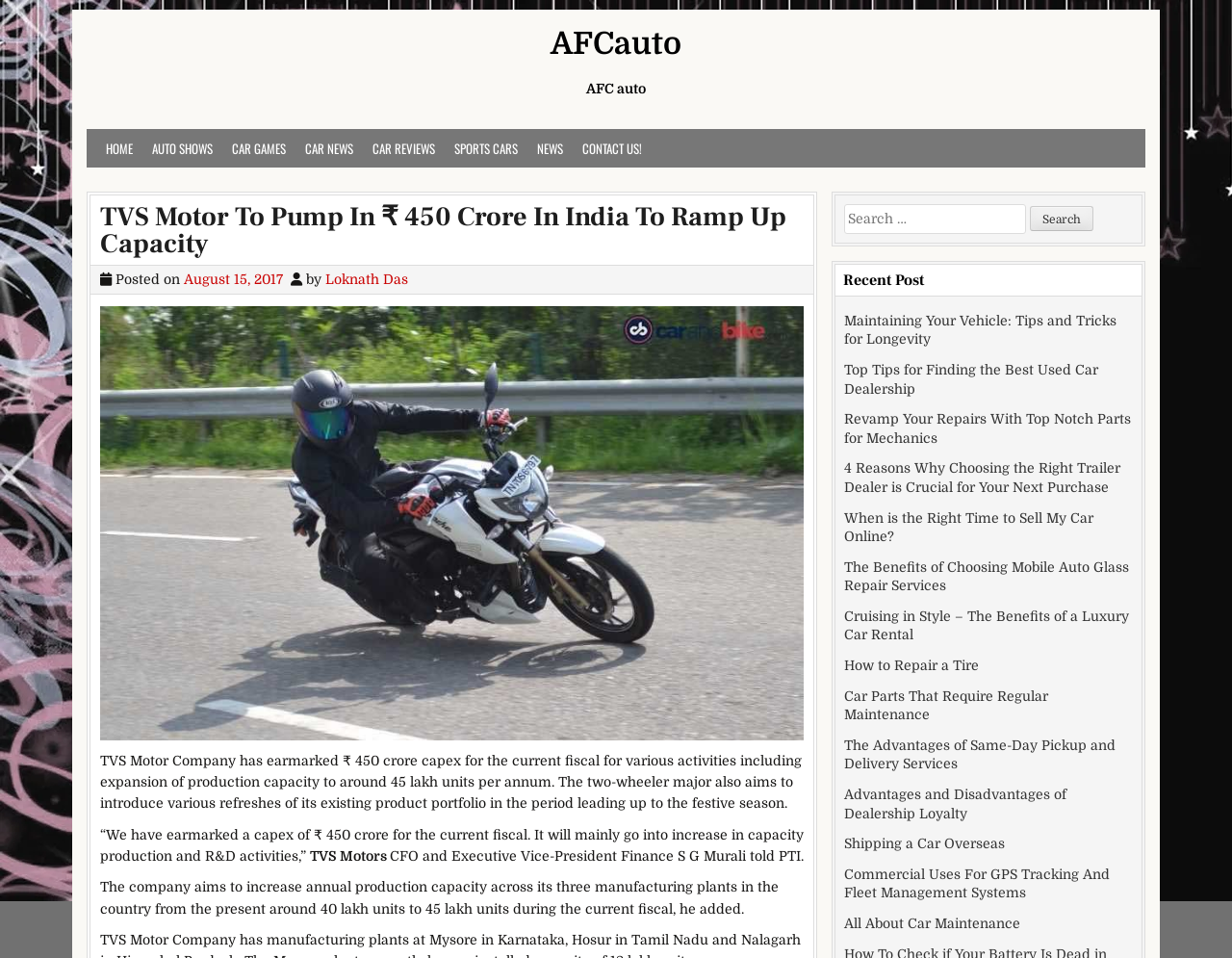What is the target production capacity of TVS Motor Company for the current fiscal?
Please use the image to provide an in-depth answer to the question.

The answer can be found in the article, which states that 'The company aims to increase annual production capacity across its three manufacturing plants in the country from the present around 40 lakh units to 45 lakh units during the current fiscal, he added.'